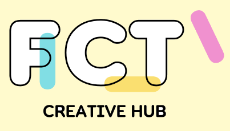Create an extensive caption that includes all significant details of the image.

The image features the logo of "FCT Creative Hub," showcasing a playful and modern design. The logo includes the acronym "FCT" in bold and rounded typography, accentuated by a vibrant color palette. The letters are accompanied by dynamic shapes in soft colors, such as blue, pink, and yellow, adding a whimsical touch. Beneath the logo, the words "CREATIVE HUB" are prominently displayed in a clean, sans-serif font, emphasizing the platform's focus on creativity and innovation. The background features a light yellow hue, enhancing the overall cheerful and inviting aesthetic of the logo, which reflects the hub's aim to engage and inspire its audience.